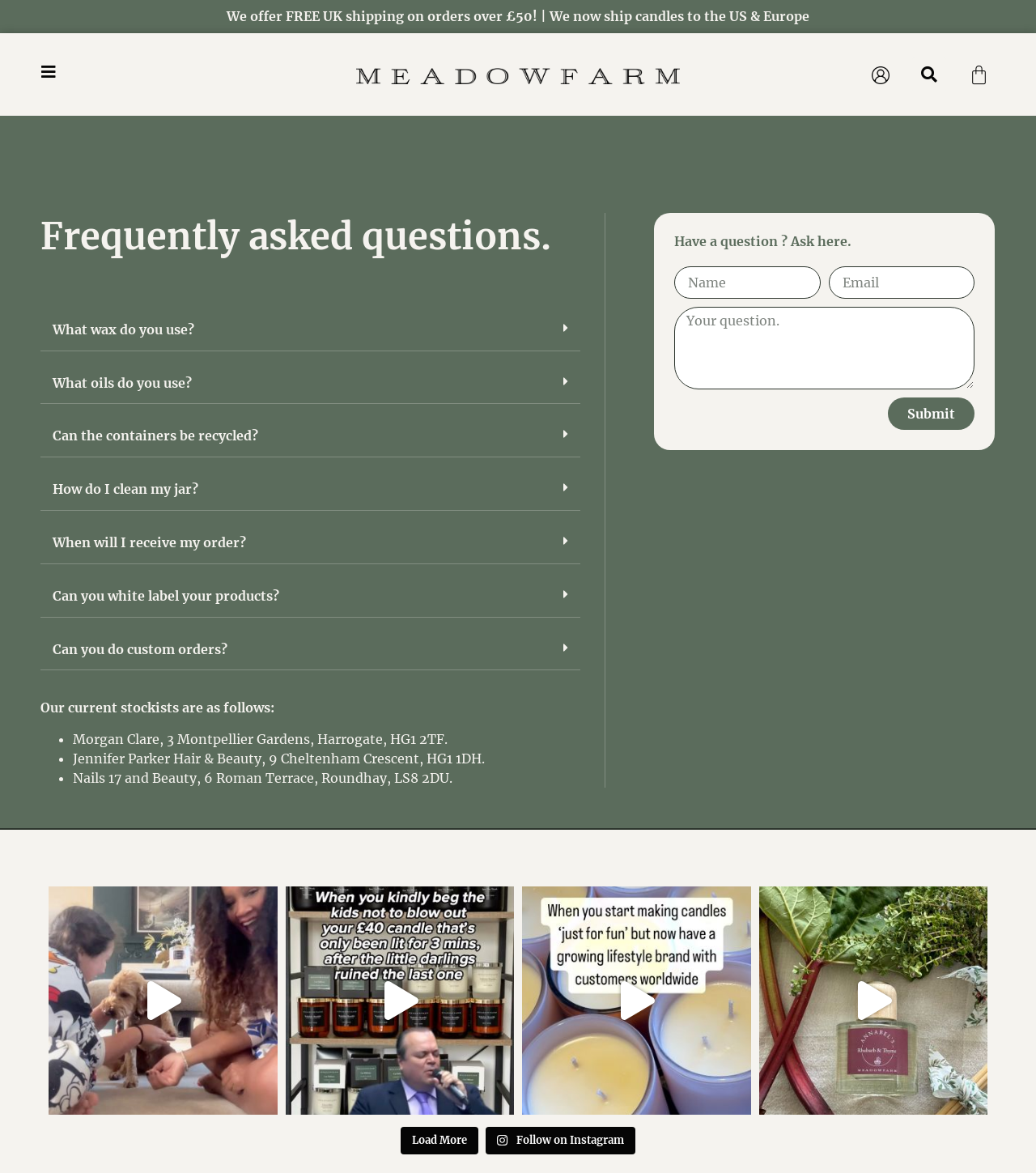Summarize the webpage in an elaborate manner.

The webpage is about Frequently Asked Questions (FAQs) for Meadow Farm, an online store that sells candles and other products. At the top, there is a heading that announces free UK shipping on orders over £50 and international shipping to the US and Europe. Below this, there are three links and a search bar with a "Search" button.

The main content of the page is divided into two sections. The first section contains a series of FAQs, each presented as a button that can be expanded to reveal the answer. There are seven FAQs in total, covering topics such as the type of wax used, the oils used, recycling of containers, cleaning of jars, delivery times, white labeling, and custom orders.

The second section is located below the FAQs and contains information about the store's current stockists, listed as three bullet points with addresses. 

Further down the page, there is a heading that invites users to ask a question, followed by a form with fields for name, email, and the question itself, as well as a "Submit" button.

At the bottom of the page, there are four links to social media posts, each with a brief description and a hashtag. There are also two links, one to "Load More" and another to "Follow on Instagram".